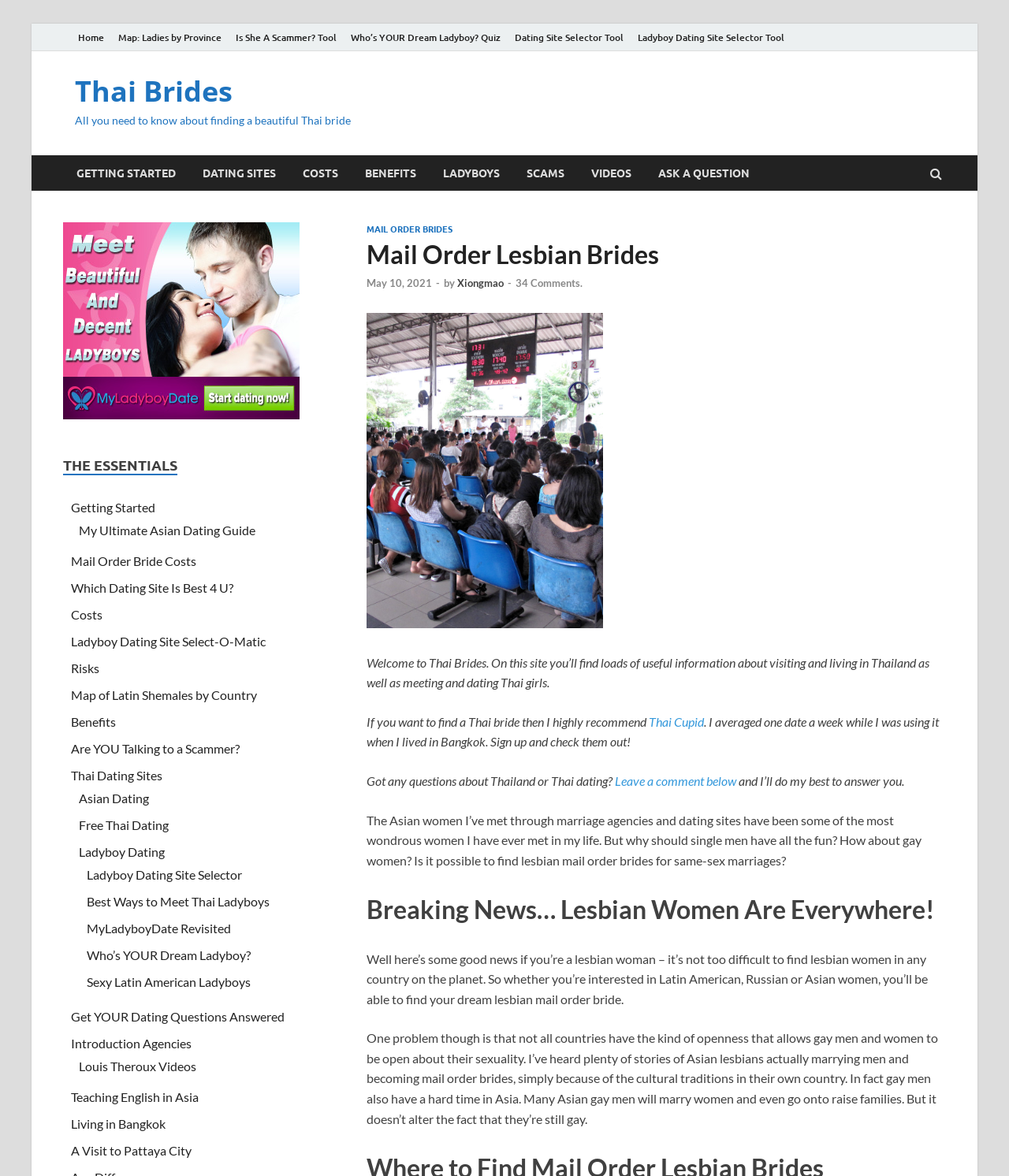Please identify the bounding box coordinates of the region to click in order to complete the task: "Click on 'Find Your Ladyboy Girlfriend Today'". The coordinates must be four float numbers between 0 and 1, specified as [left, top, right, bottom].

[0.062, 0.346, 0.297, 0.358]